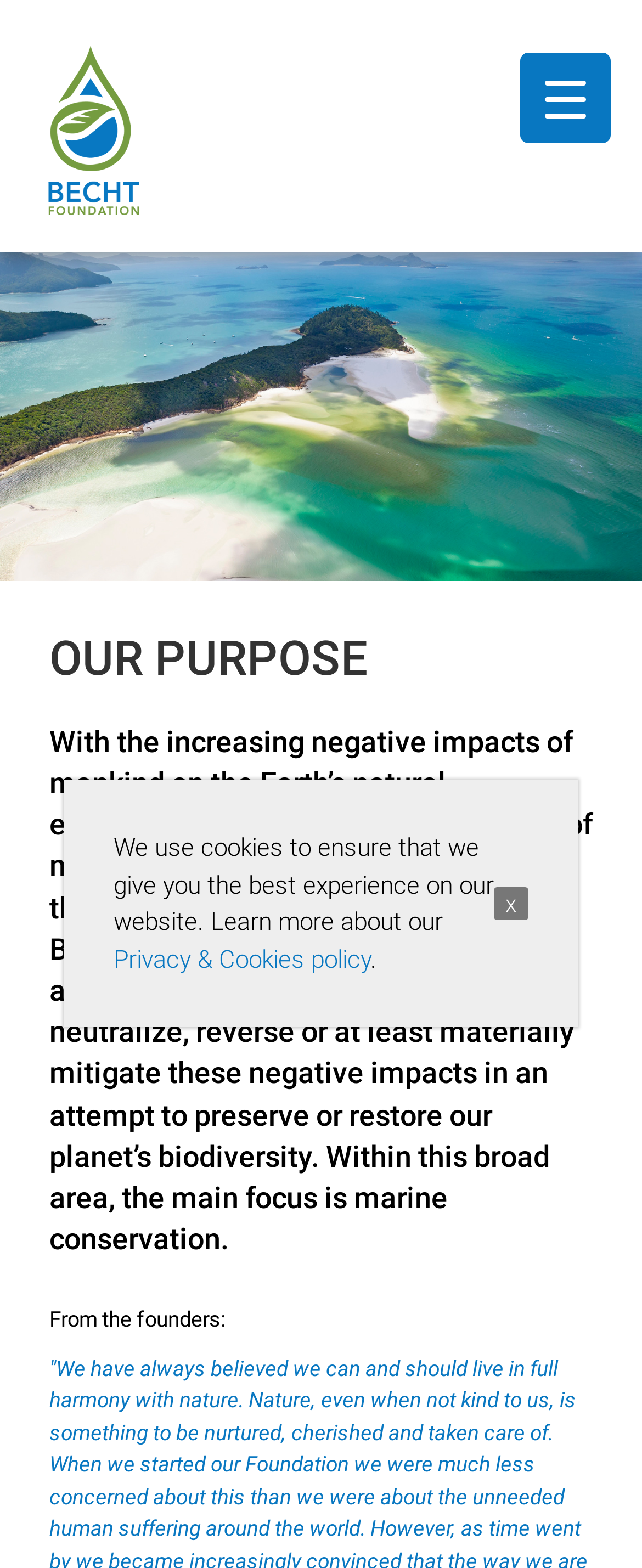Describe all significant elements and features of the webpage.

The webpage is about the purpose of the Becht Foundation, with a clear heading "OUR PURPOSE" situated near the top of the page. Below the heading, there is a paragraph of text that explains the foundation's mission to mitigate the negative impacts of human activities on the environment and preserve biodiversity, with a focus on marine conservation.

At the top-left corner of the page, there is a link to the Becht Foundation's homepage, accompanied by a small image of the foundation's logo. 

In the lower-middle section of the page, there is a notice about the use of cookies on the website, with a link to the "Privacy & Cookies policy" page. 

Near the bottom-right corner of the page, there is a small button with an "x" symbol, likely used to close a notification or alert. 

At the top-right corner of the page, there is a "Menu Trigger" button that controls a menu container.